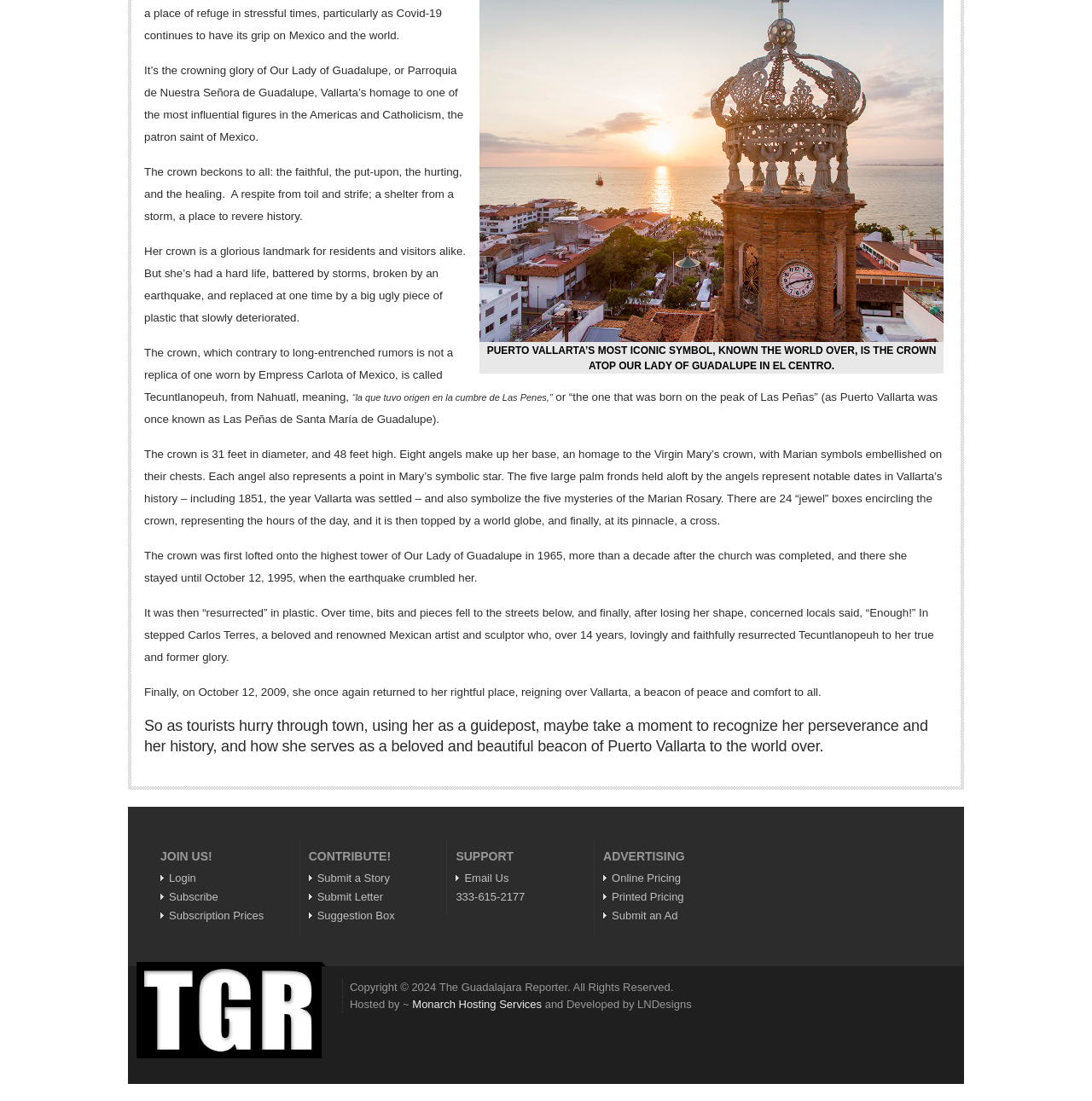Given the element description Monarch Hosting Services, specify the bounding box coordinates of the corresponding UI element in the format (top-left x, top-left y, bottom-right x, bottom-right y). All values must be between 0 and 1.

[0.378, 0.907, 0.496, 0.918]